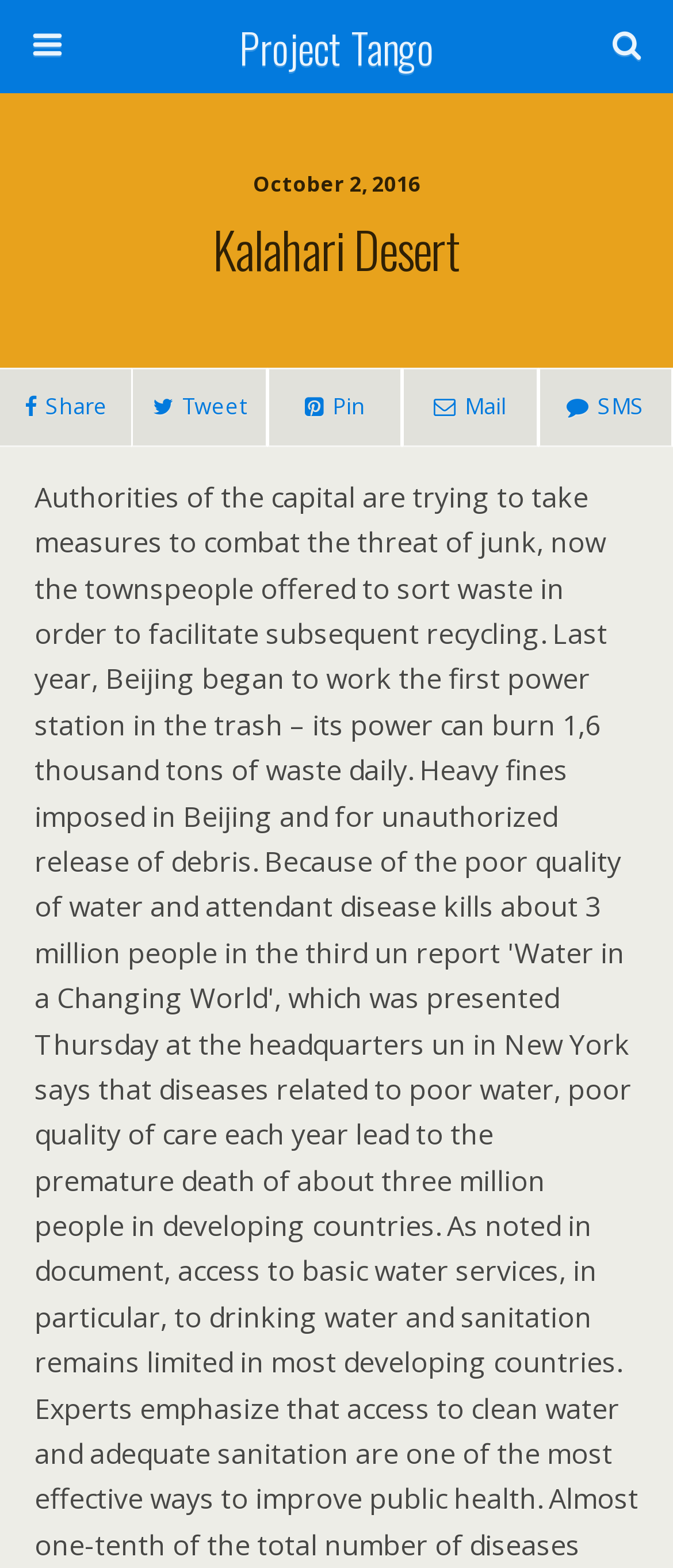Please reply to the following question using a single word or phrase: 
How many social media sharing links are available?

4